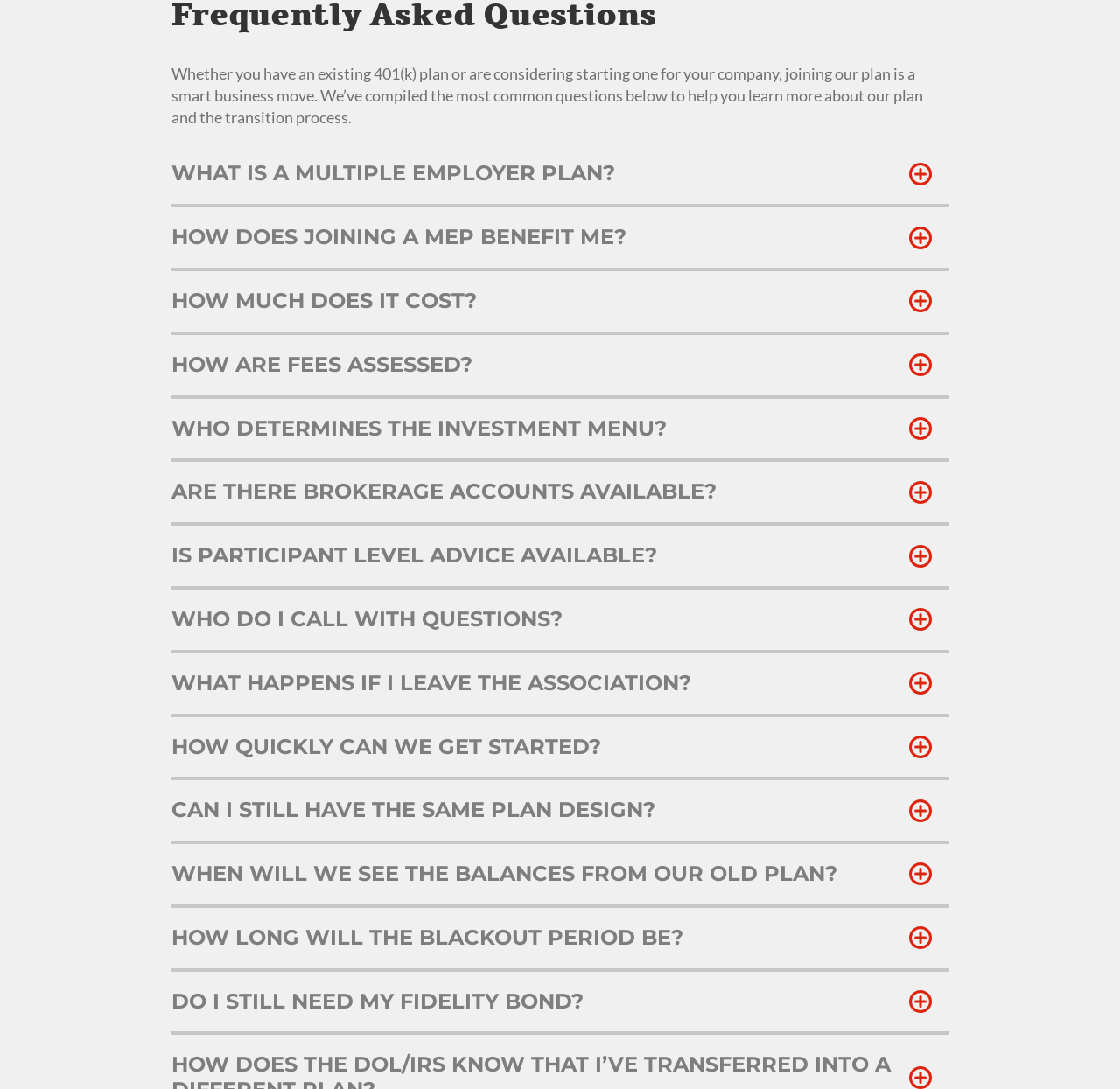Locate the bounding box of the UI element described by: "Who determines the investment menu?" in the given webpage screenshot.

[0.153, 0.366, 0.847, 0.424]